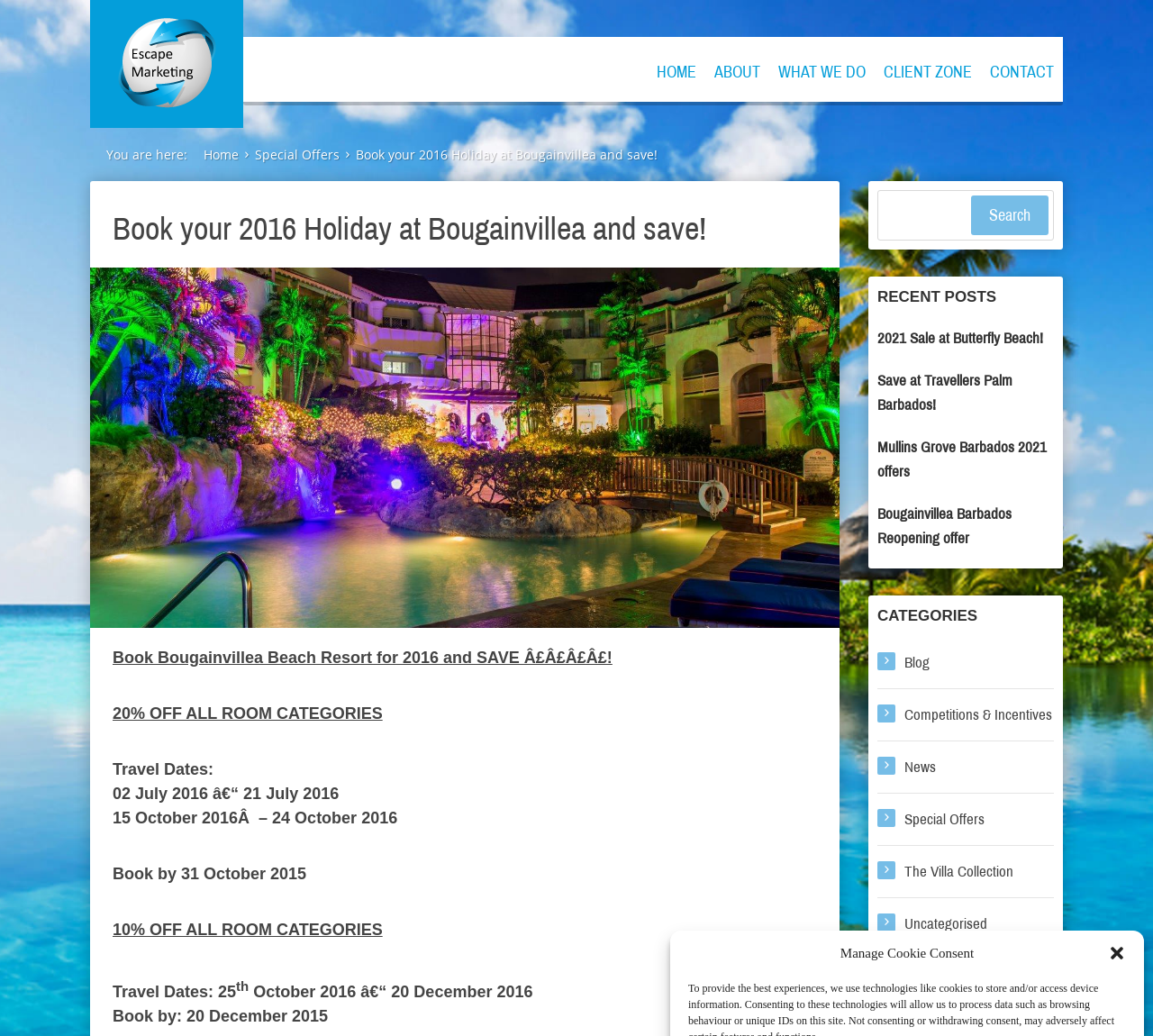What is the discount offered for booking by 31 October 2015? Based on the screenshot, please respond with a single word or phrase.

20% OFF